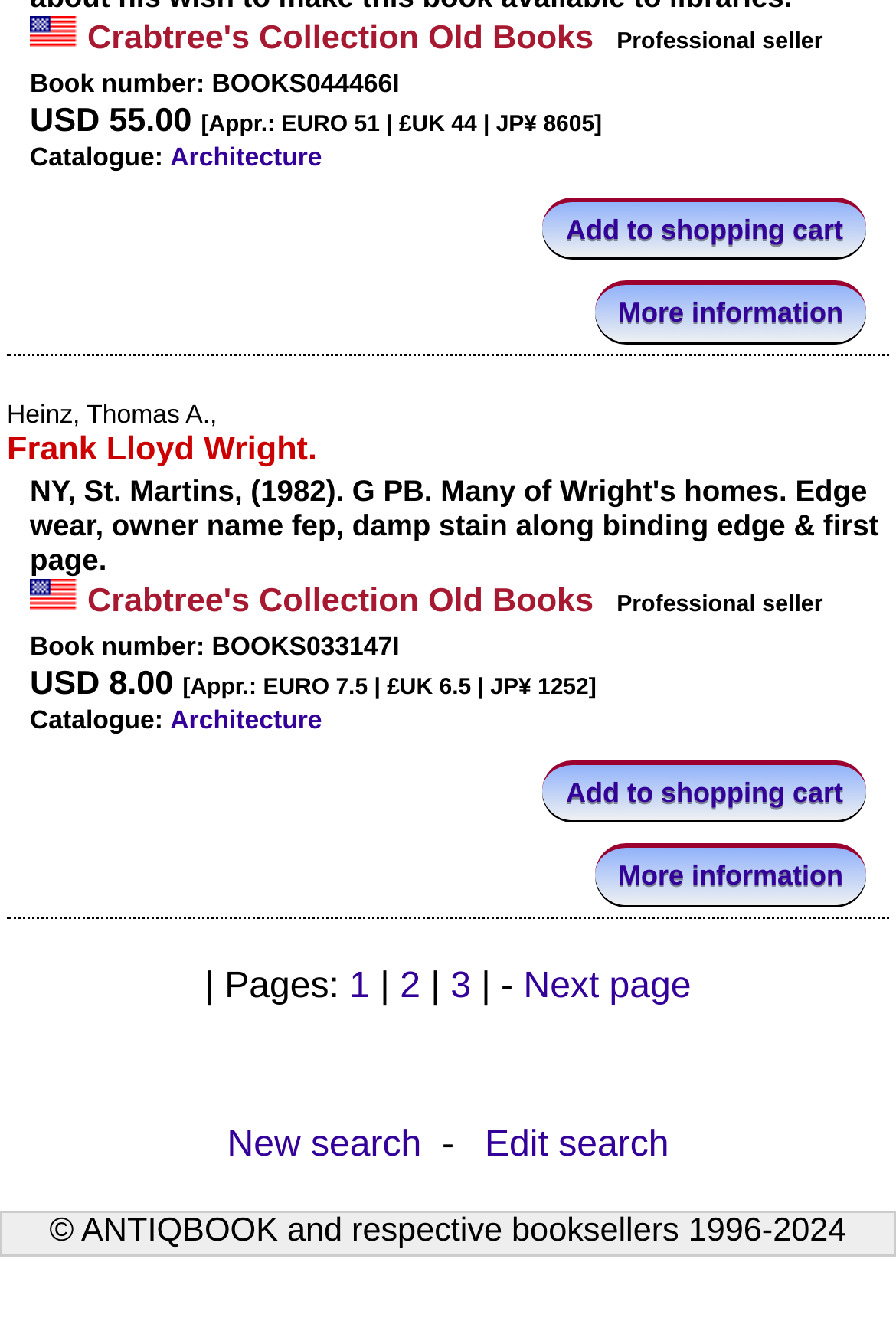Please find the bounding box coordinates of the element's region to be clicked to carry out this instruction: "Click on 'Add to shopping cart'".

[0.606, 0.147, 0.967, 0.192]